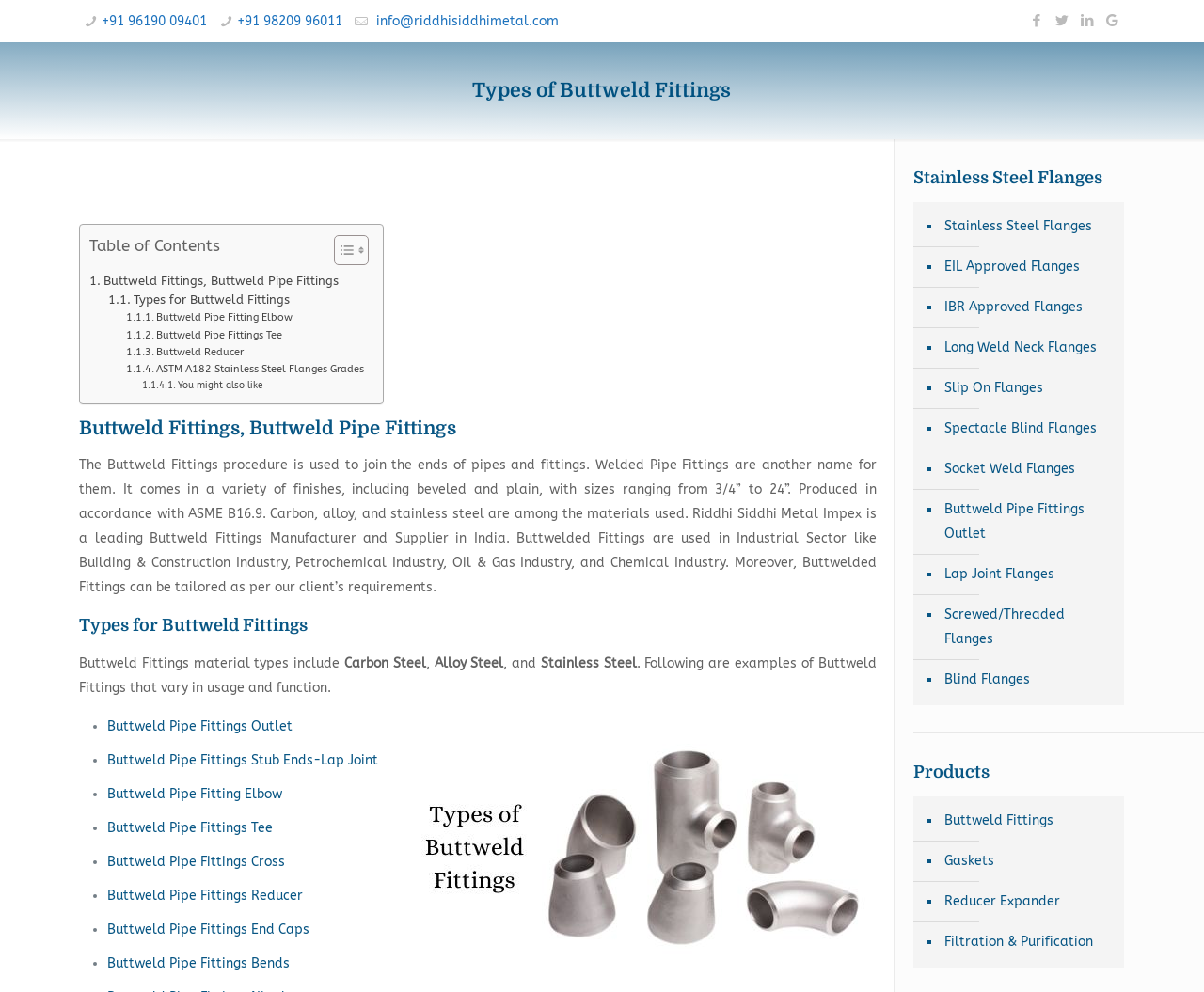Find the bounding box coordinates of the element's region that should be clicked in order to follow the given instruction: "Send an email to info@riddhisiddhimetal.com". The coordinates should consist of four float numbers between 0 and 1, i.e., [left, top, right, bottom].

[0.309, 0.013, 0.464, 0.029]